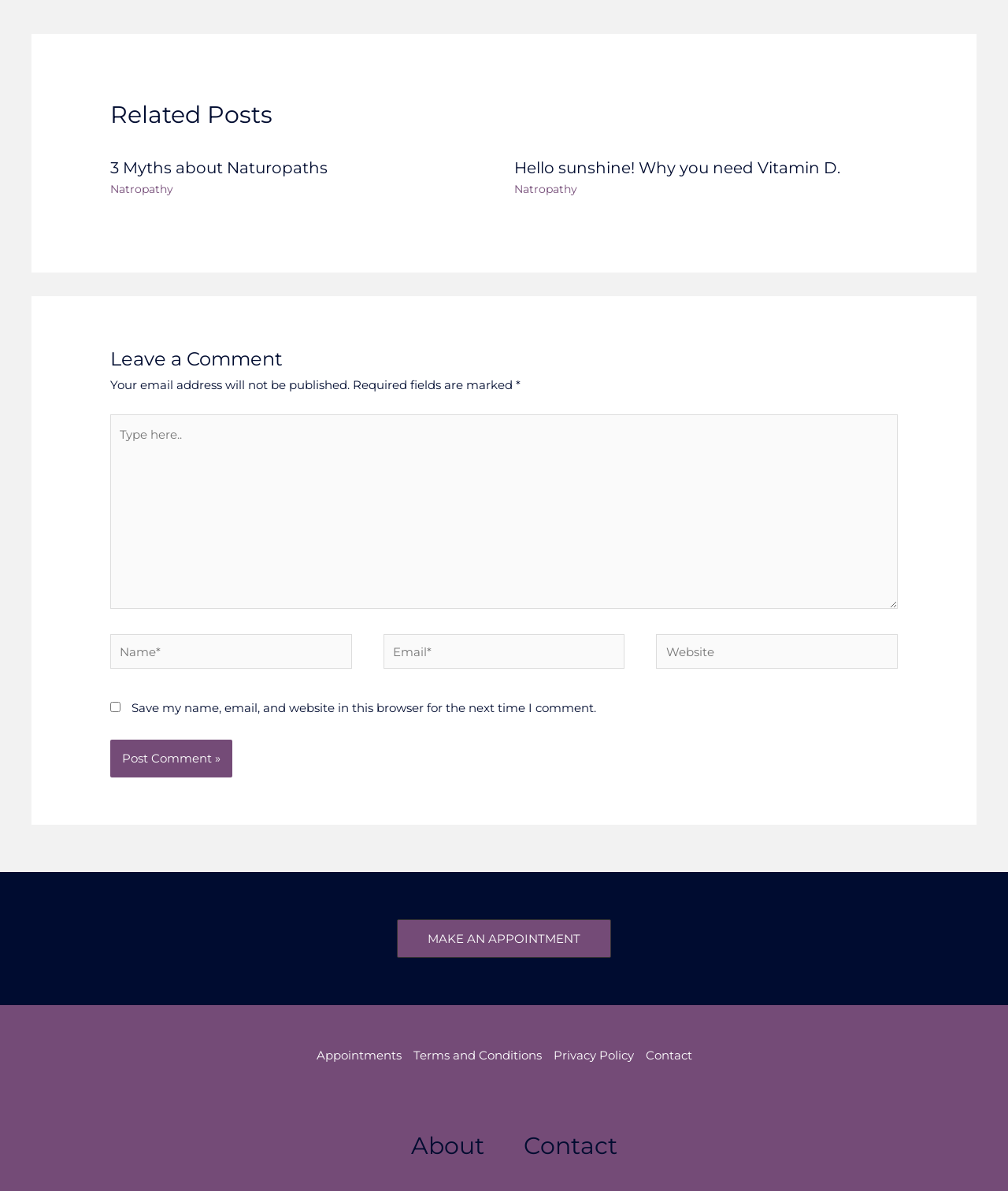Please specify the bounding box coordinates of the clickable region necessary for completing the following instruction: "Click on the 'Appointments' link in the site navigation". The coordinates must consist of four float numbers between 0 and 1, i.e., [left, top, right, bottom].

[0.314, 0.88, 0.404, 0.892]